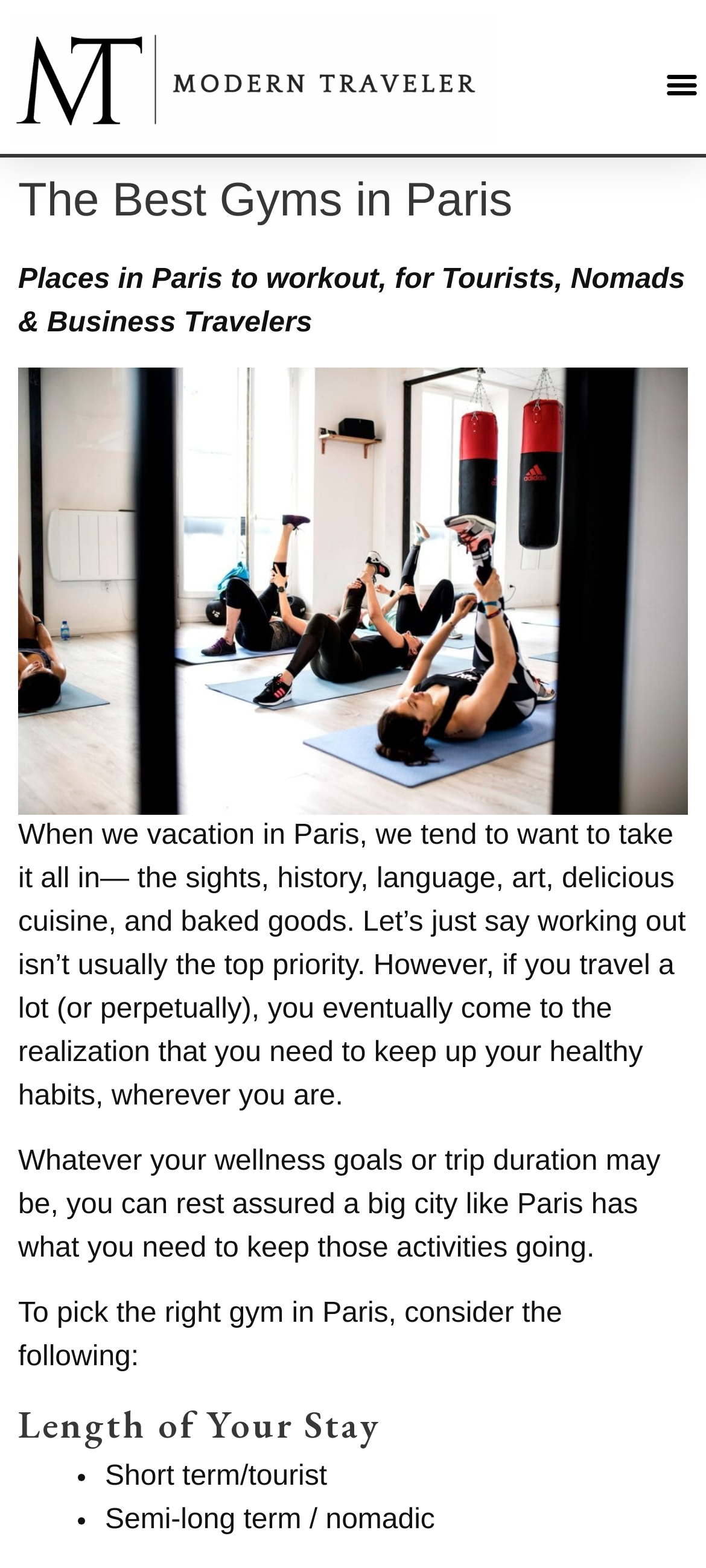Given the element description, predict the bounding box coordinates in the format (top-left x, top-left y, bottom-right x, bottom-right y), using floating point numbers between 0 and 1: Menu

[0.931, 0.038, 1.0, 0.07]